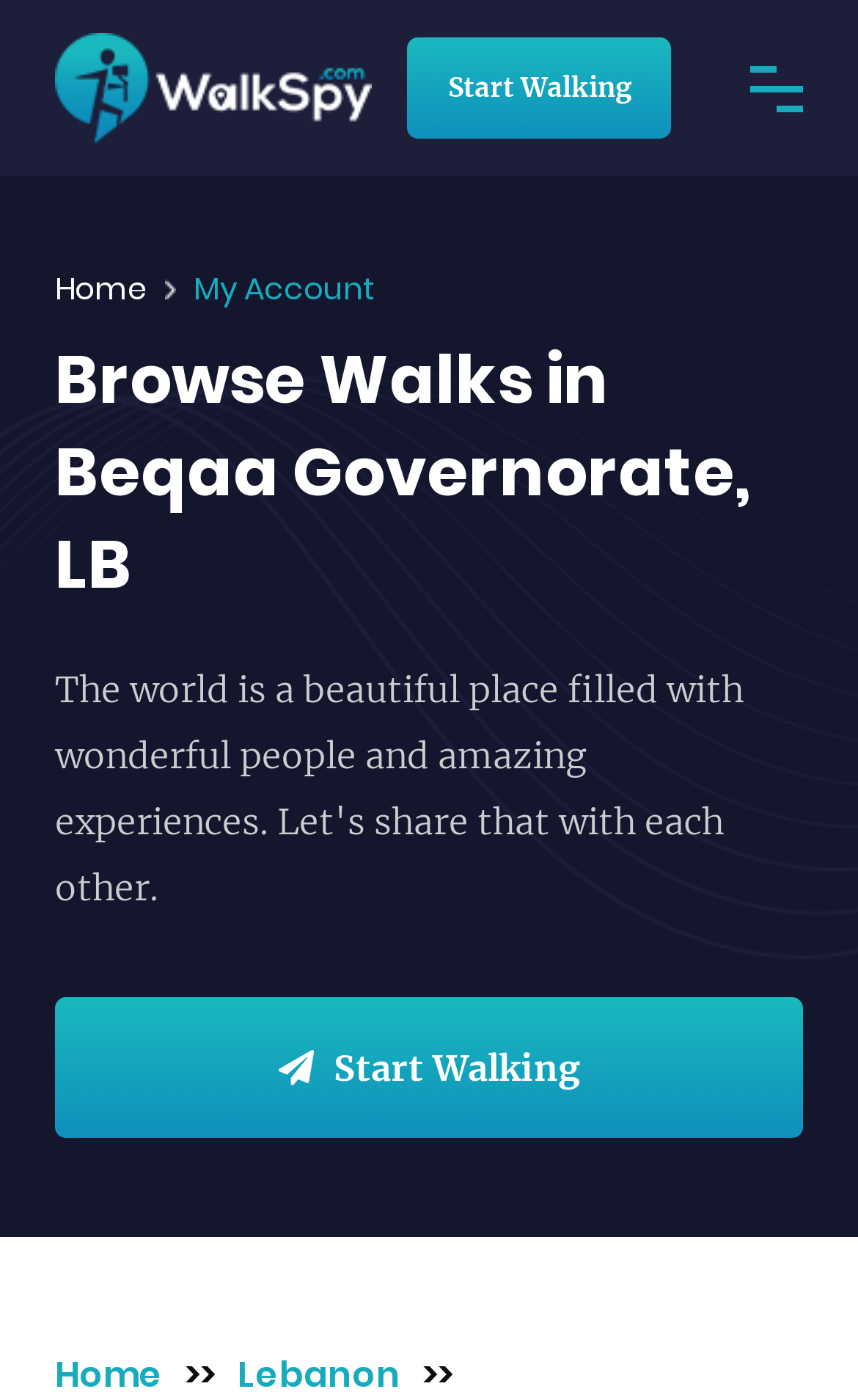Is there a way to navigate to the home page?
Please answer the question with as much detail as possible using the screenshot.

I found a link element with the text 'Home' at the top and bottom of the page, which suggests that there is a way to navigate to the home page.